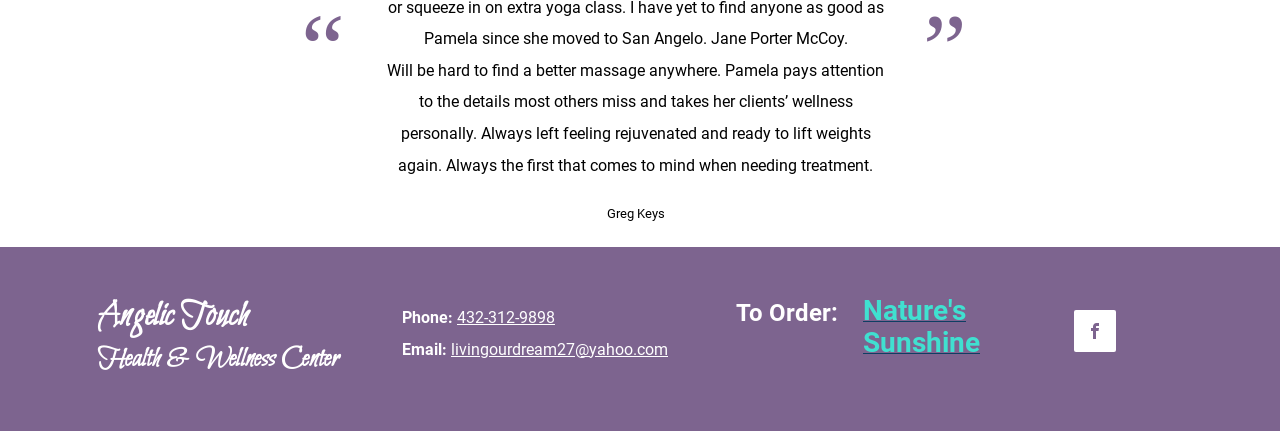Answer the following query with a single word or phrase:
What is the name of the wellness center?

Angelic Touch Health & Wellness Center